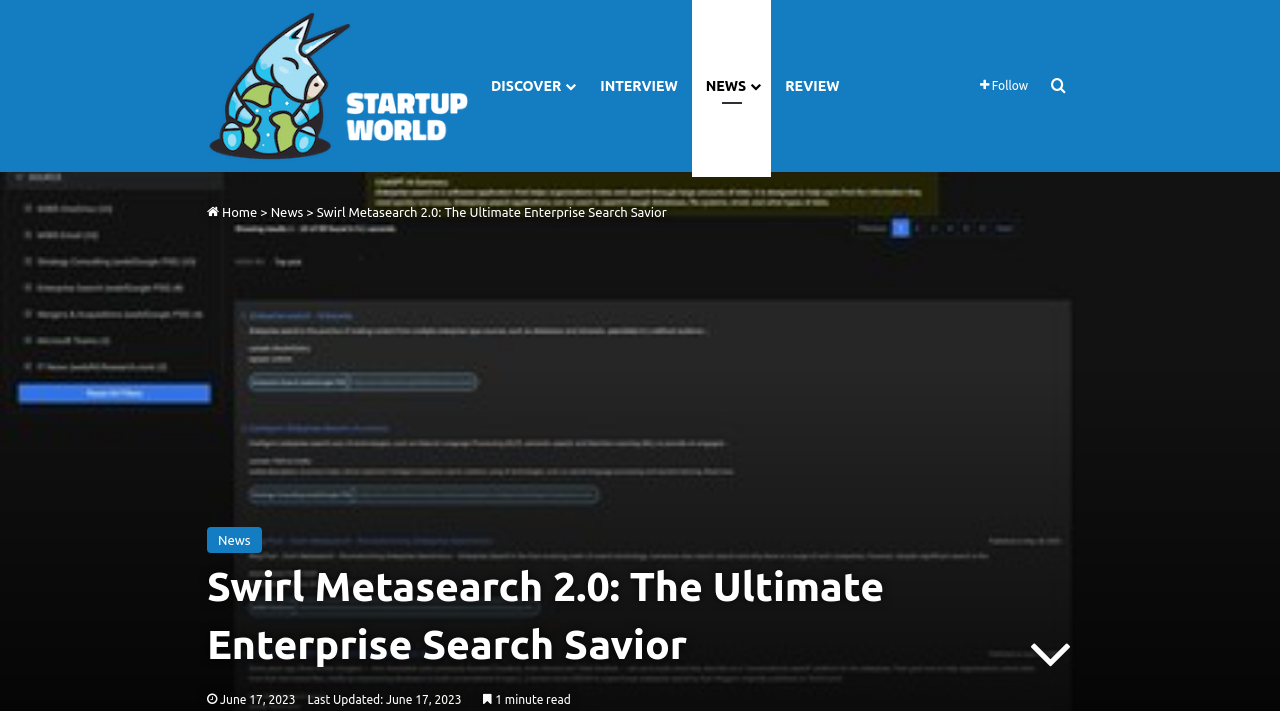Please predict the bounding box coordinates of the element's region where a click is necessary to complete the following instruction: "search for". The coordinates should be represented by four float numbers between 0 and 1, i.e., [left, top, right, bottom].

[0.815, 0.0, 0.838, 0.242]